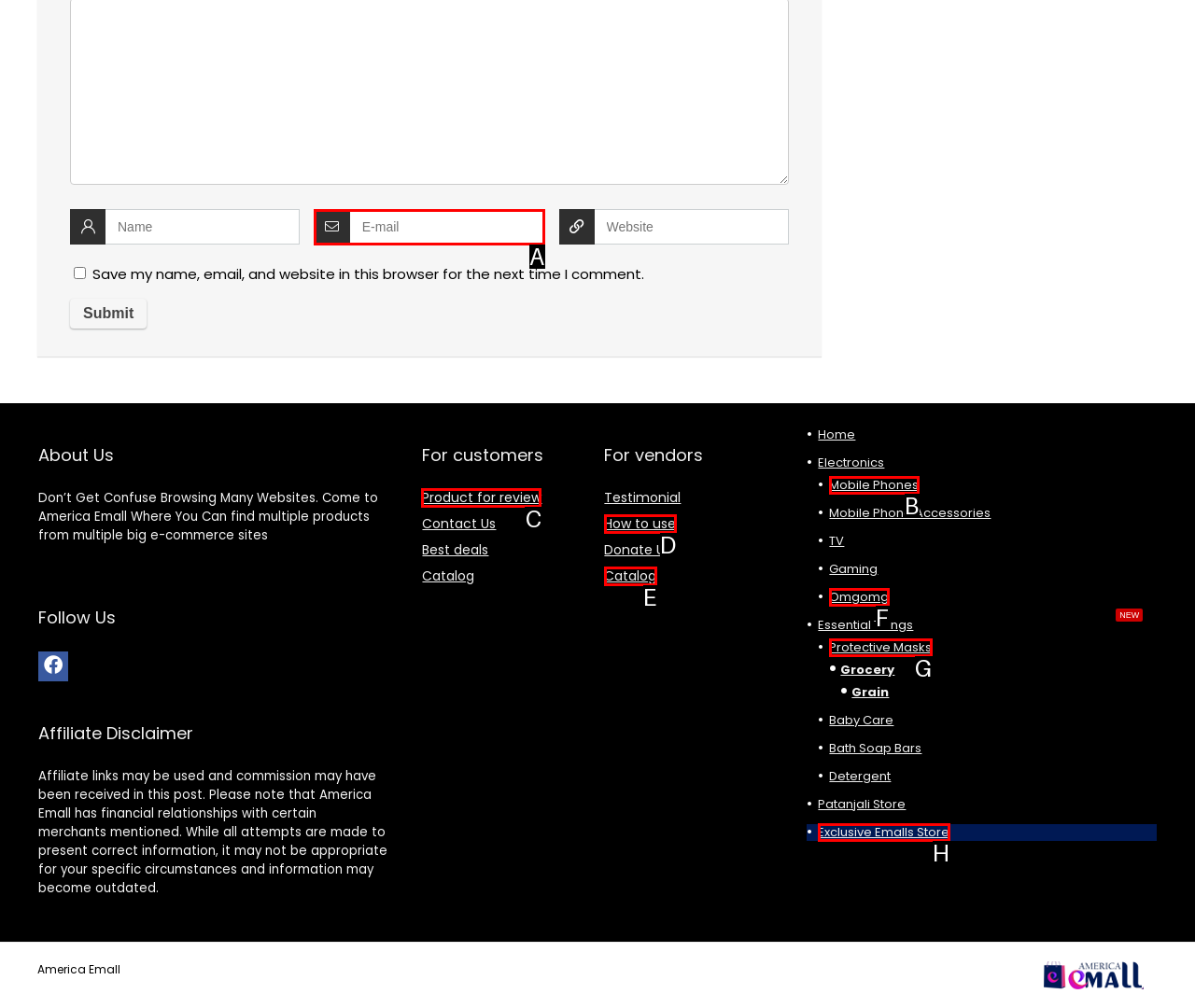Identify which HTML element should be clicked to fulfill this instruction: Read about Settlement Boycott Reply with the correct option's letter.

None